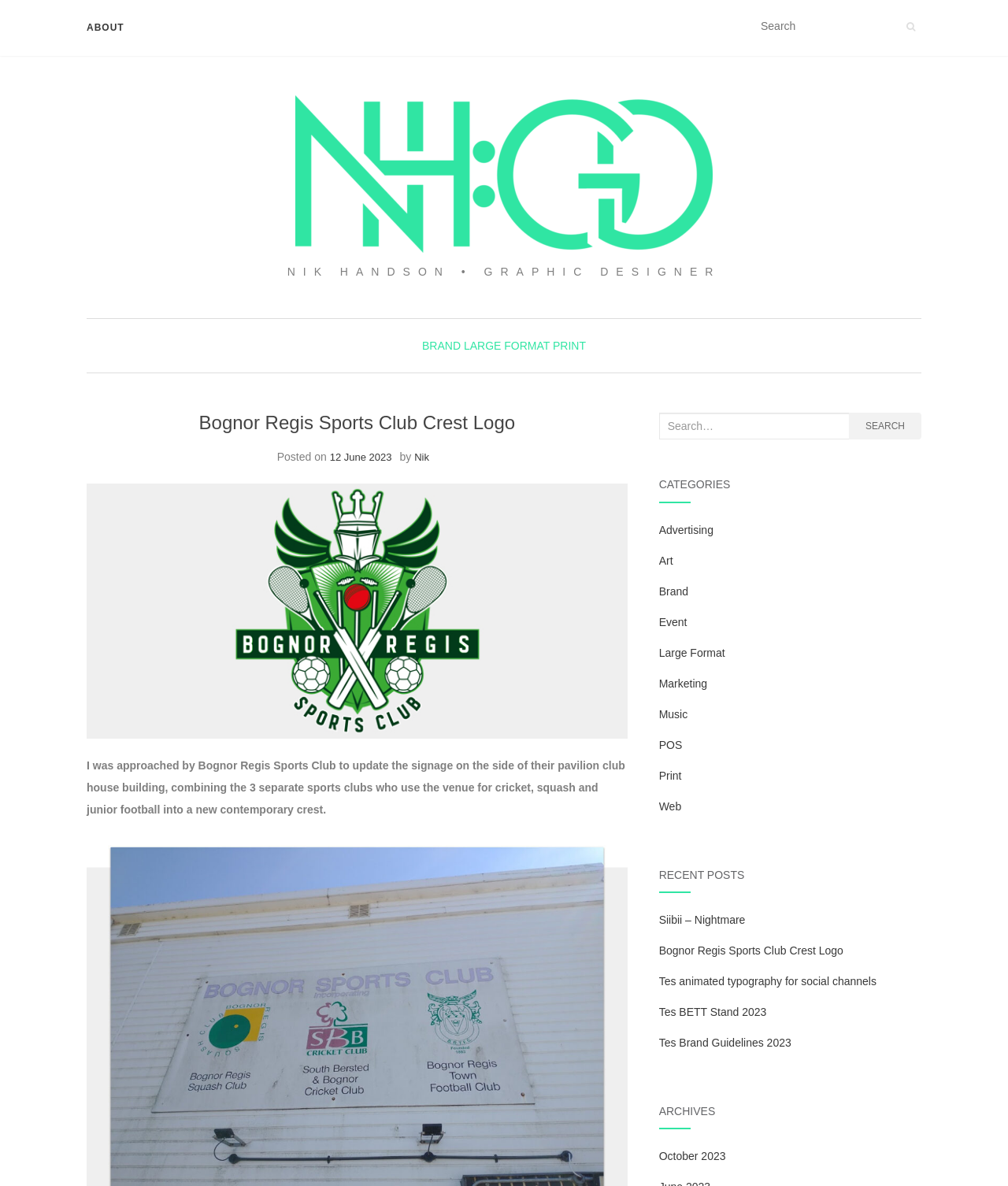Answer in one word or a short phrase: 
How many recent posts are listed on the webpage?

4